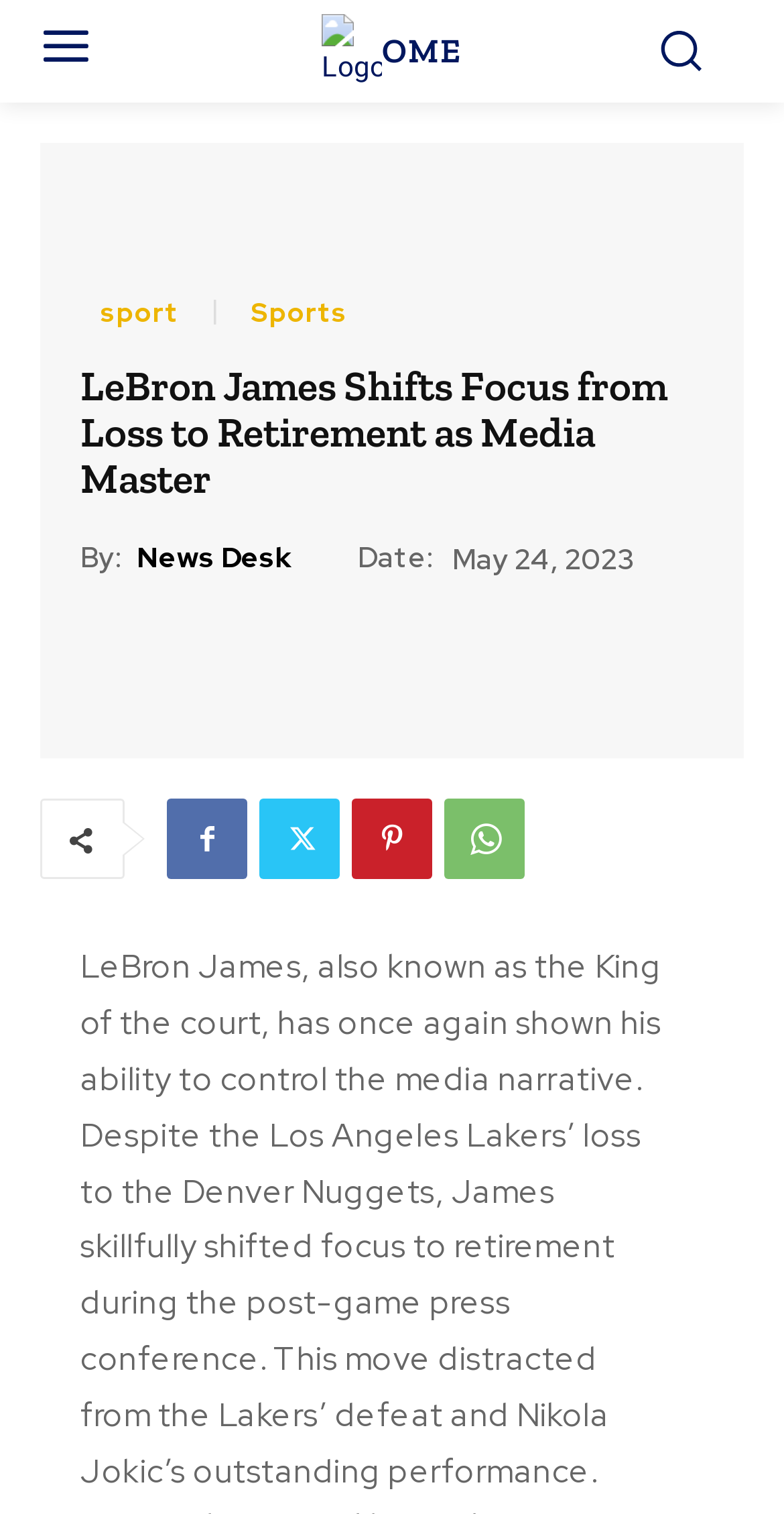Locate the bounding box coordinates of the region to be clicked to comply with the following instruction: "view December 2016 archives". The coordinates must be four float numbers between 0 and 1, in the form [left, top, right, bottom].

None